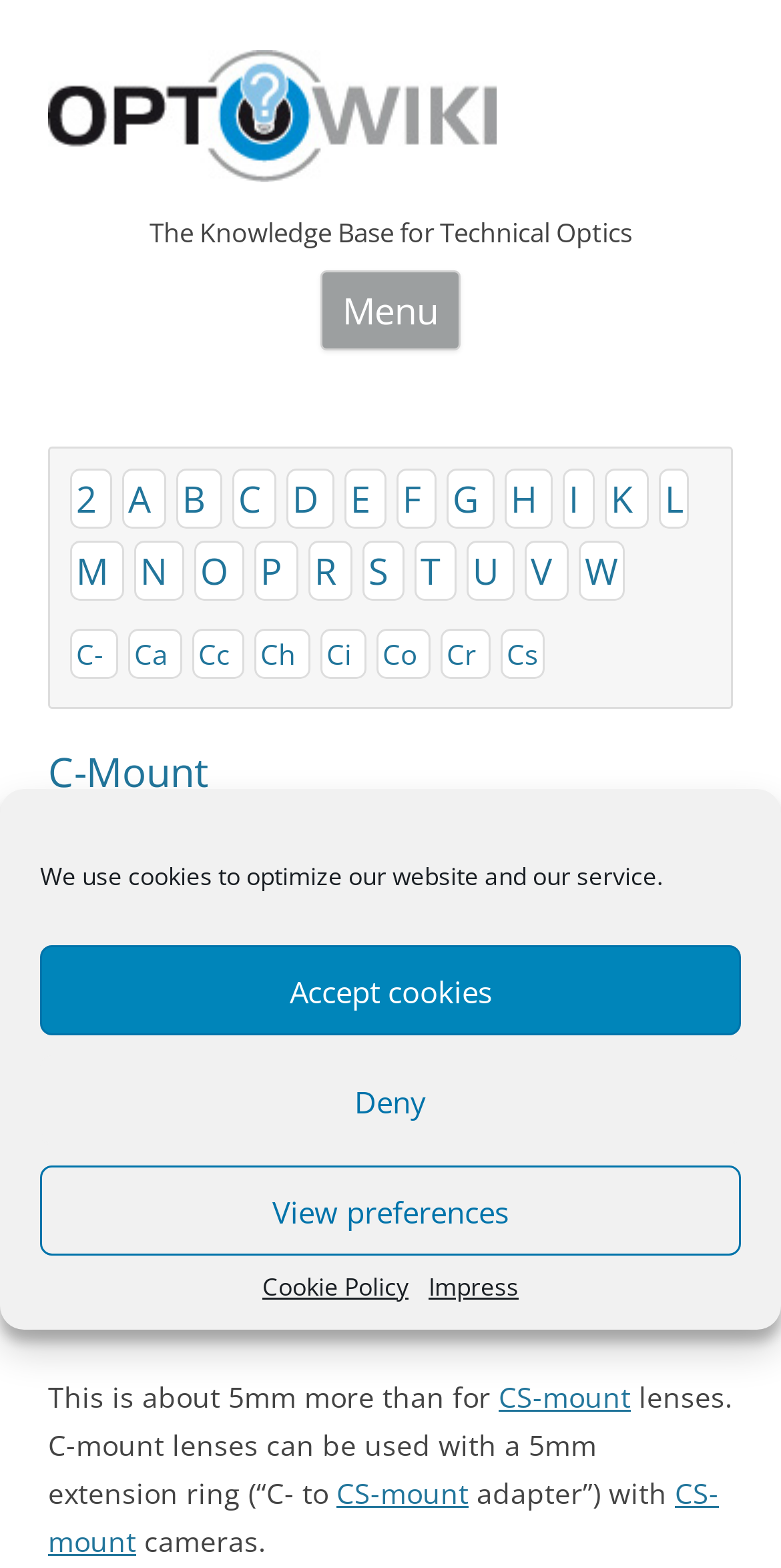What is the purpose of the C-Mount?
Using the visual information from the image, give a one-word or short-phrase answer.

Standardized interface for mounting lenses